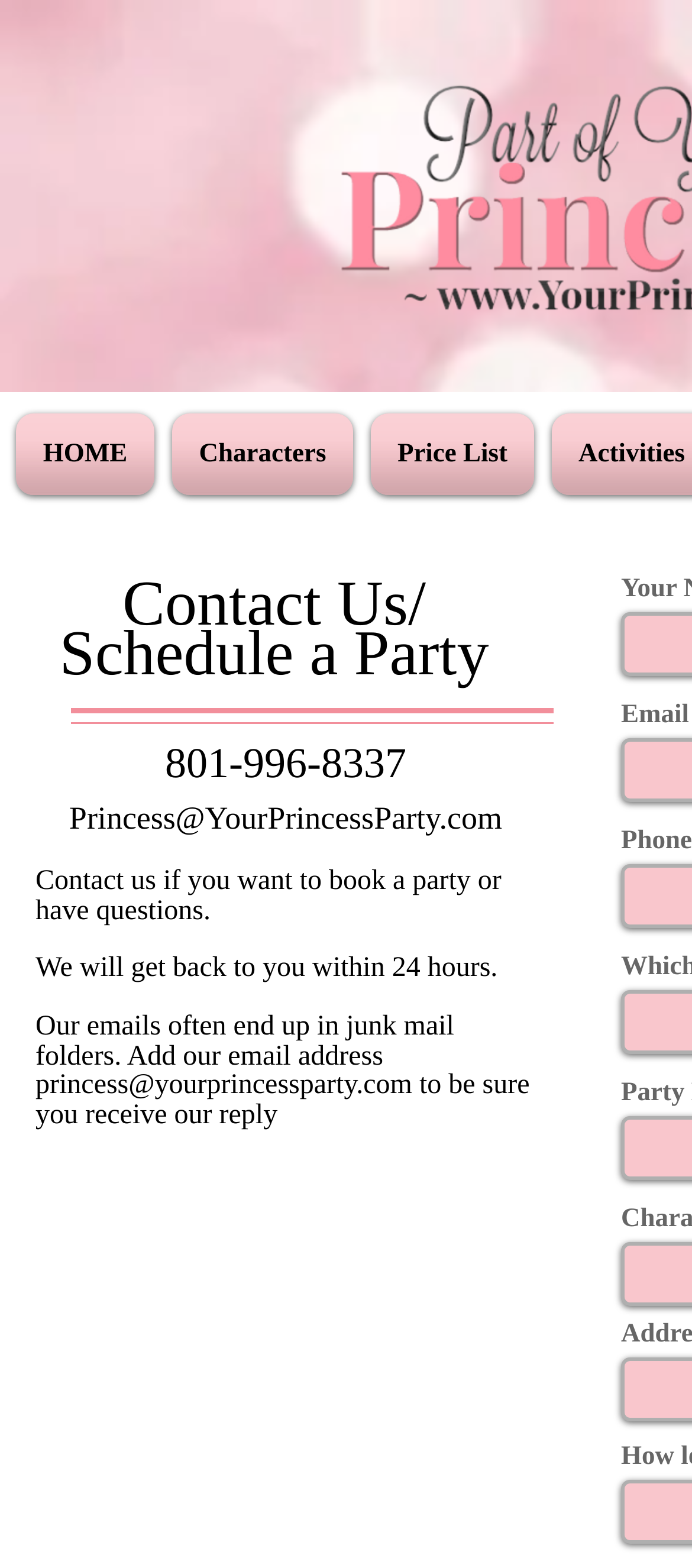Use a single word or phrase to answer the question:
What is the purpose of adding the email address?

To receive a reply